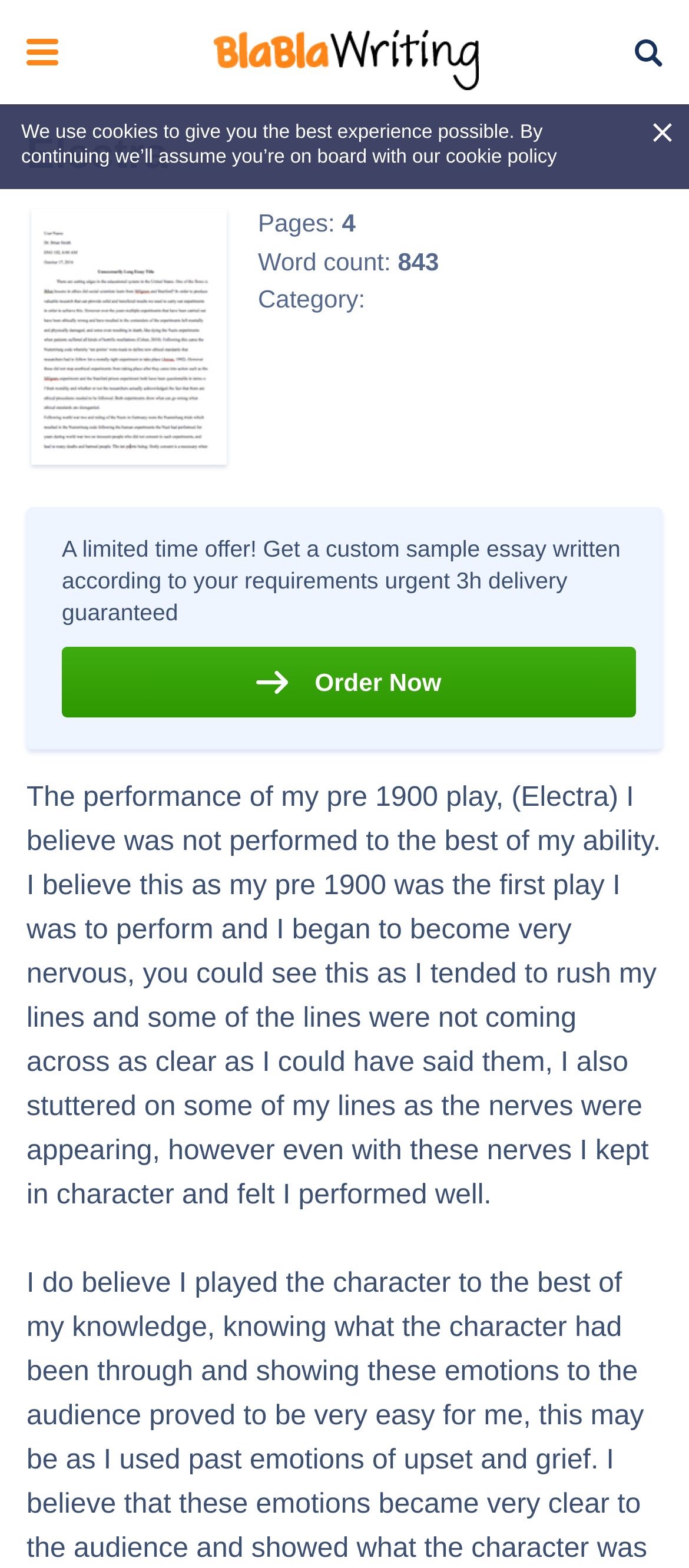Give the bounding box coordinates for the element described as: "Order Now".

[0.09, 0.413, 0.923, 0.458]